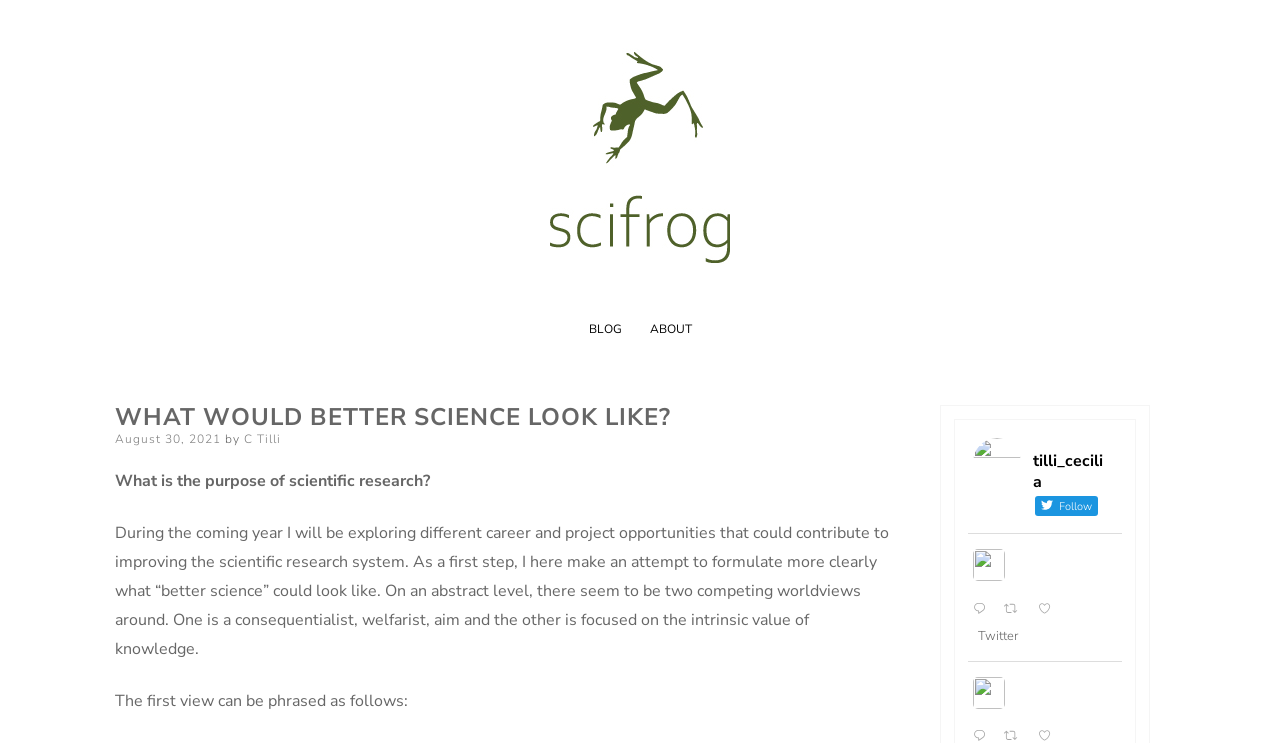Please provide a detailed answer to the question below by examining the image:
What is the date of the blog post?

I found the answer by looking at the link 'August 30, 2021' which is preceded by the text 'Posted on' indicating the date of the blog post.